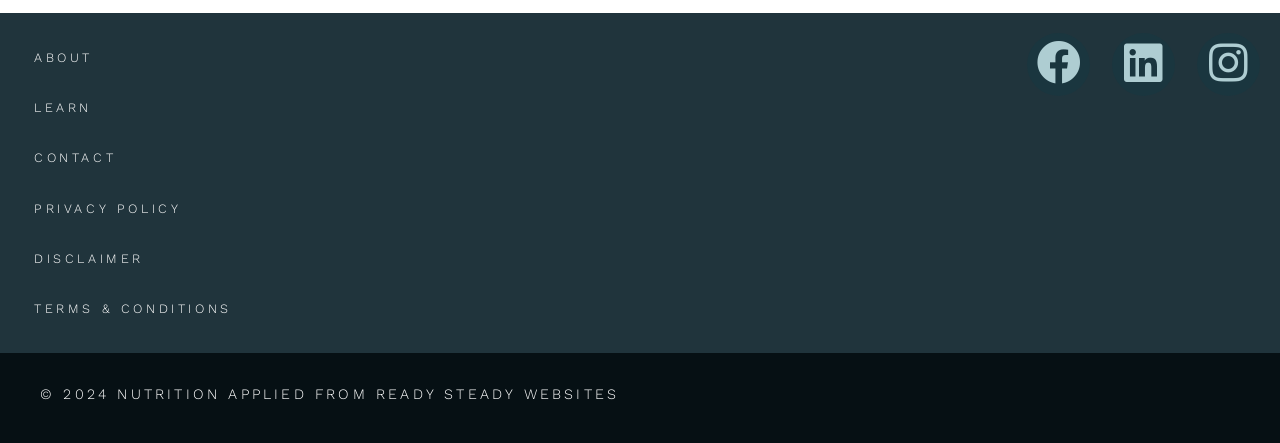Please determine the bounding box coordinates for the element with the description: "aria-label="LinkedIn" title="LinkedIn"".

[0.869, 0.075, 0.918, 0.217]